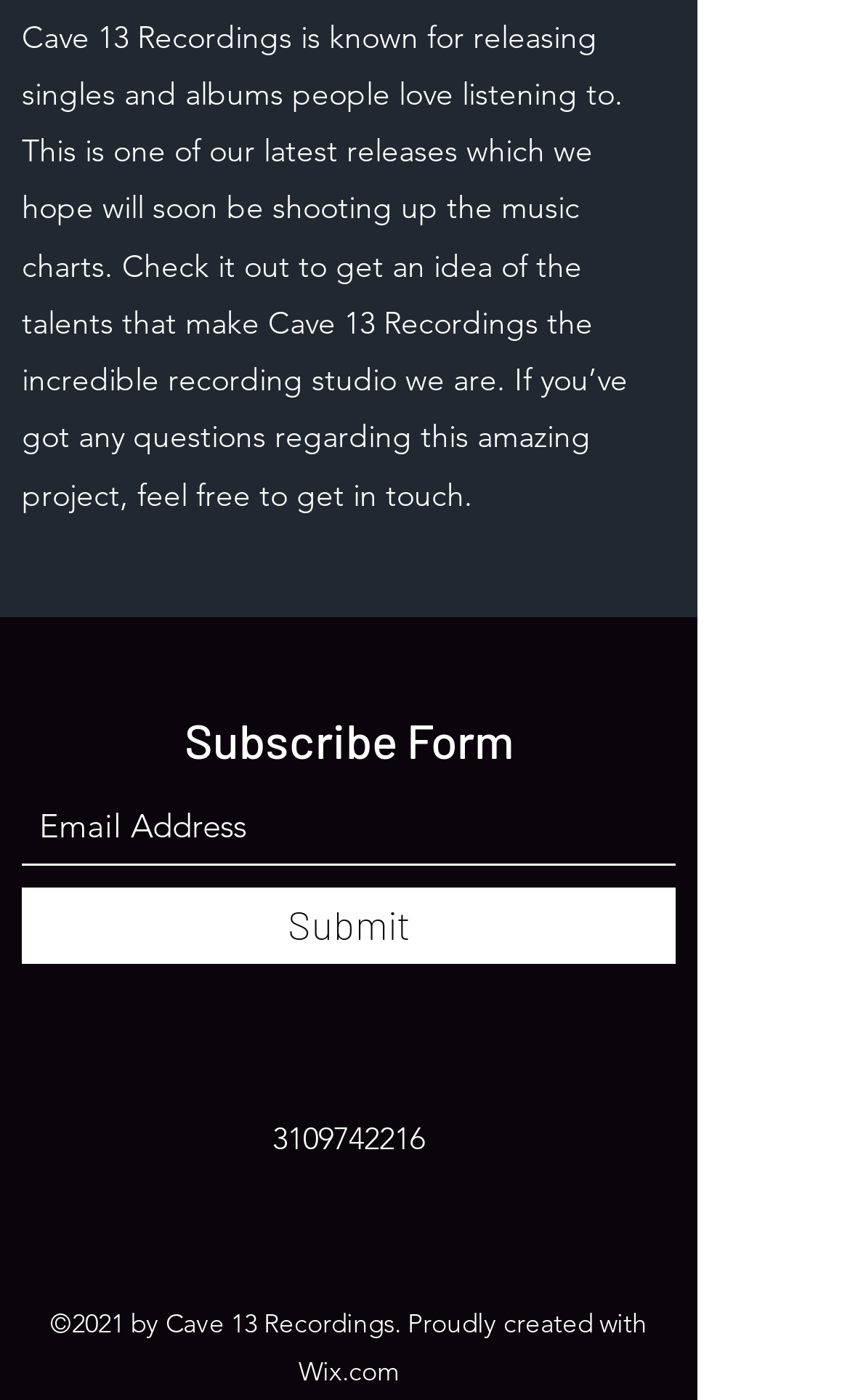Use a single word or phrase to answer the question:
What is the action of the button in the subscribe form?

Submit